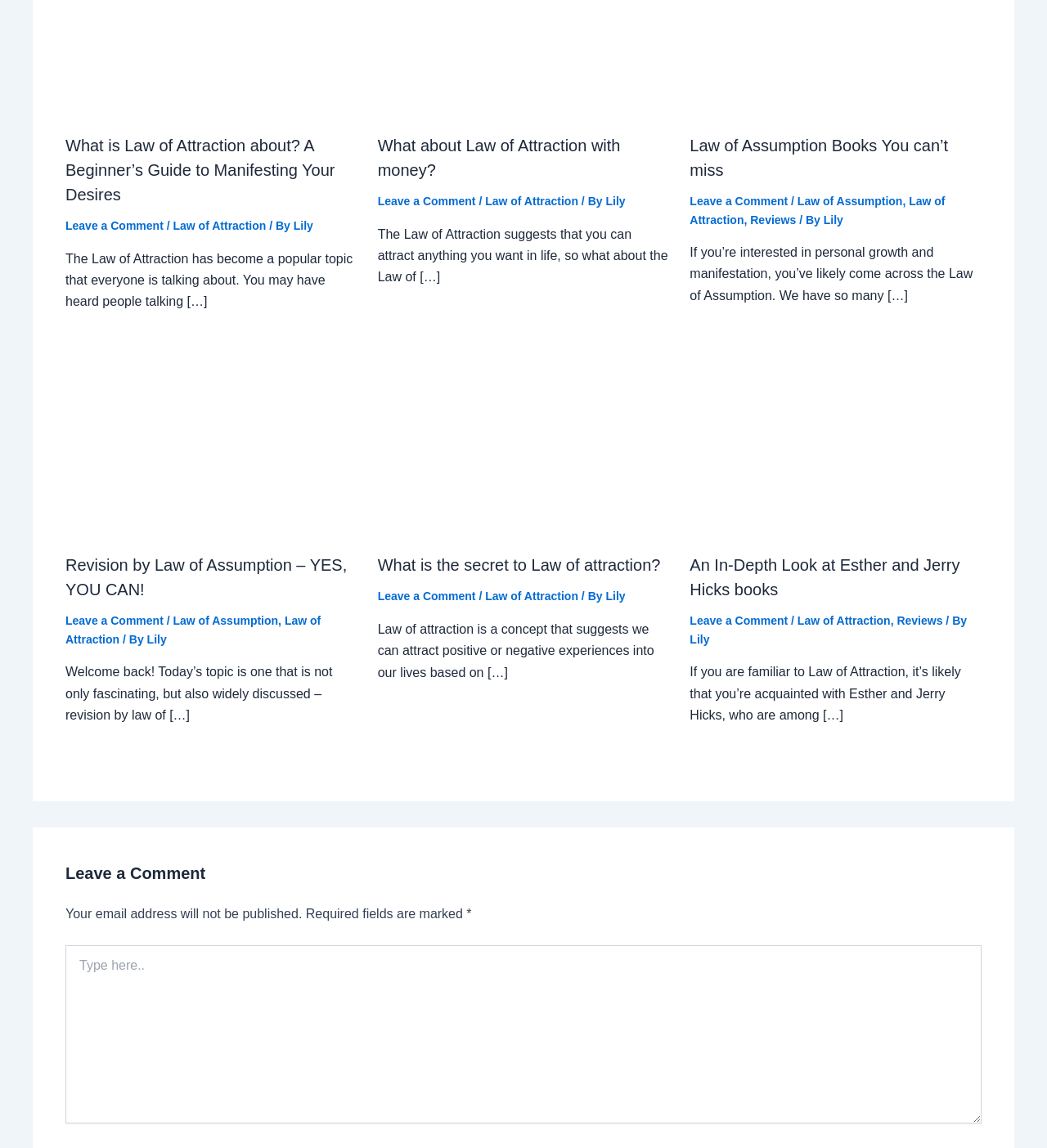How many links are in the second article?
Refer to the image and answer the question using a single word or phrase.

5